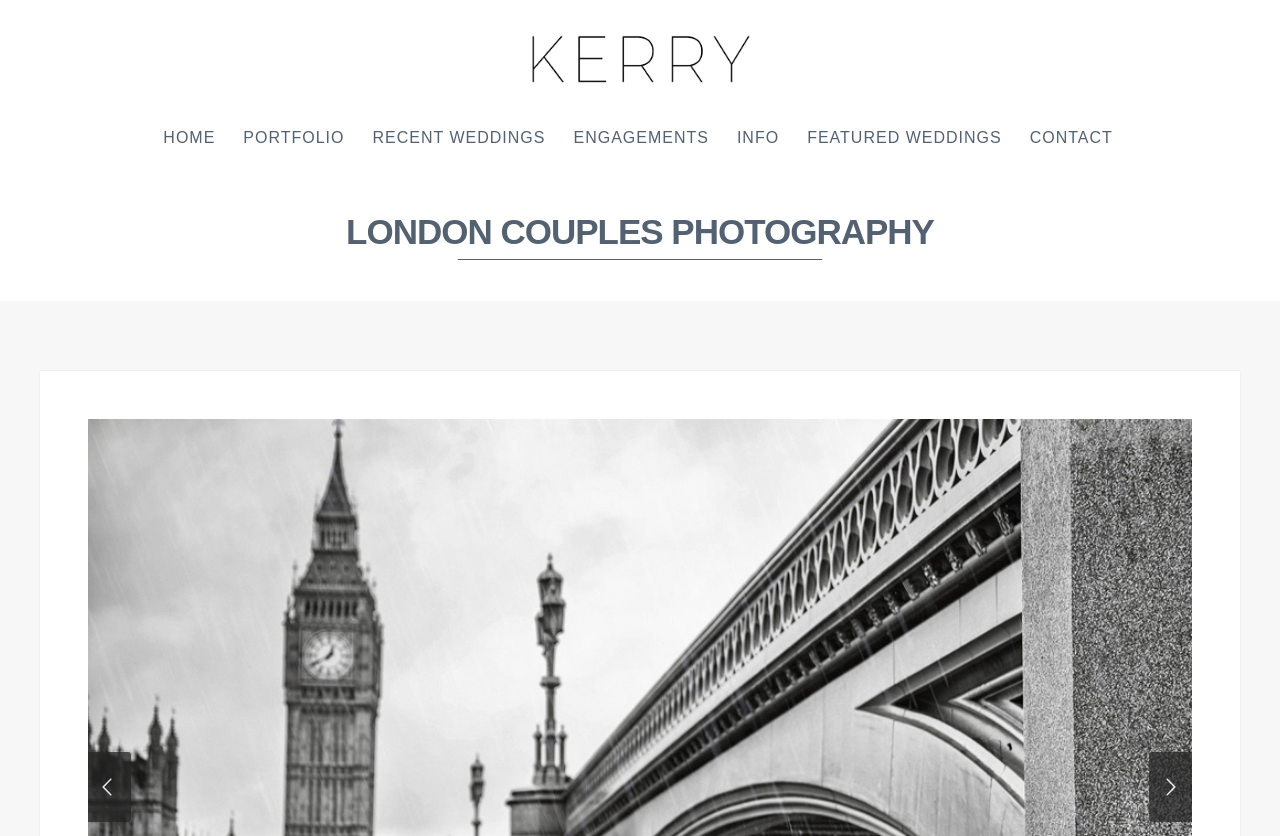Using floating point numbers between 0 and 1, provide the bounding box coordinates in the format (top-left x, top-left y, bottom-right x, bottom-right y). Locate the UI element described here: Tweet Tweet on Twitter

None